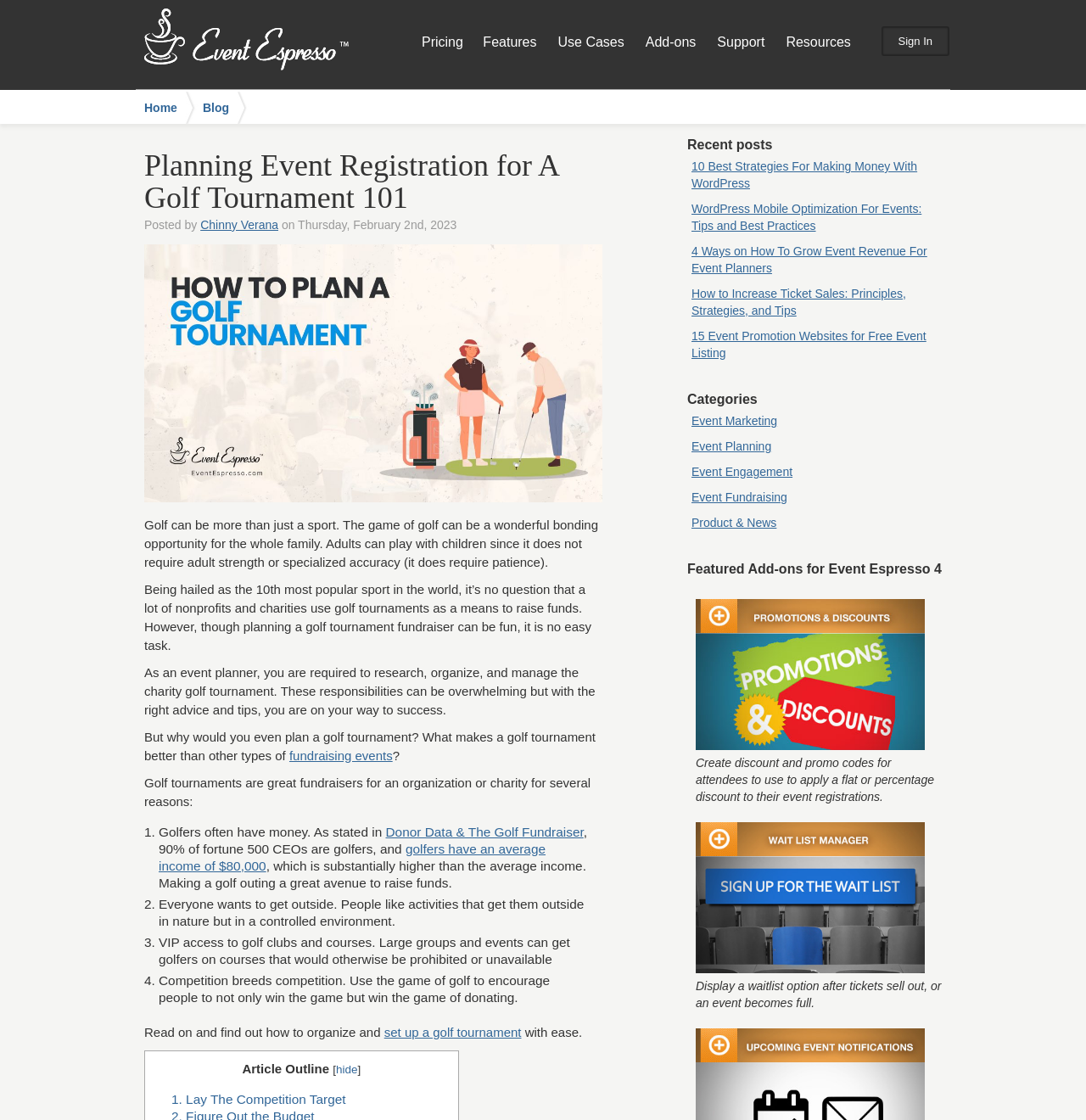What is the purpose of the Wait List Manager add-on?
Answer the question with a single word or phrase derived from the image.

Display waitlist option after tickets sell out